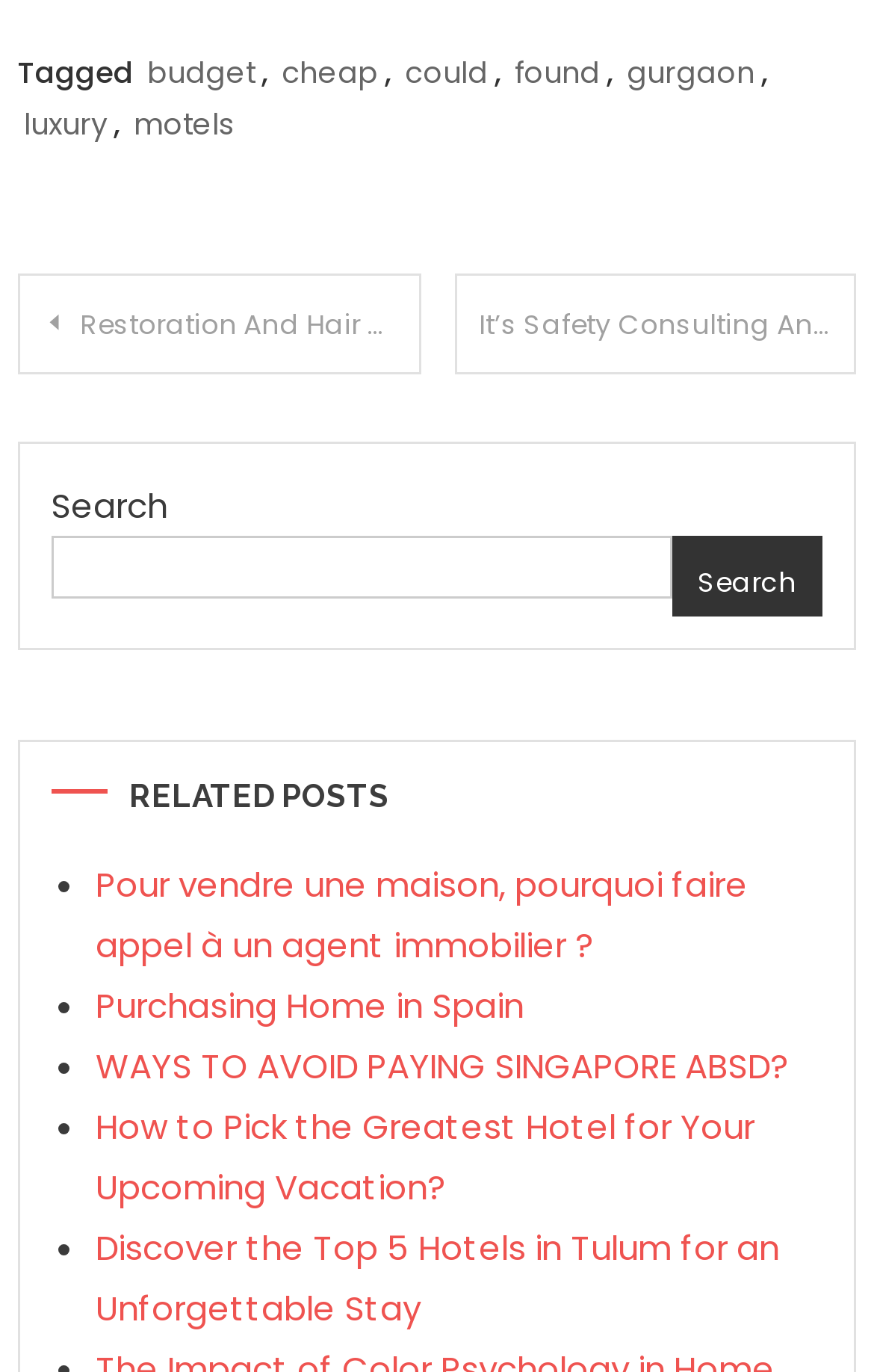Please give a succinct answer to the question in one word or phrase:
How many related posts are listed?

5